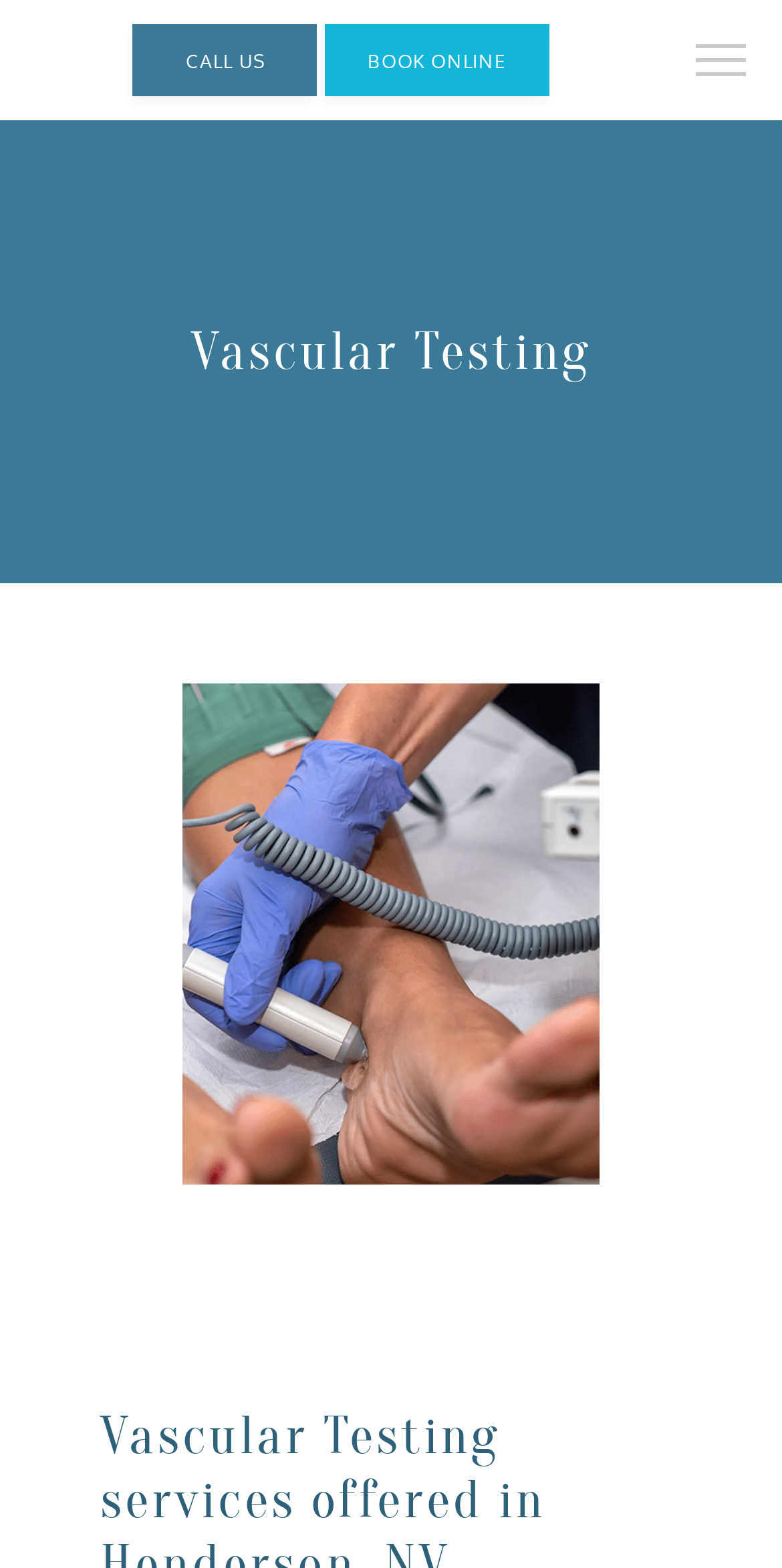Highlight the bounding box coordinates of the region I should click on to meet the following instruction: "Click the SERVICES link".

[0.154, 0.717, 0.398, 0.754]